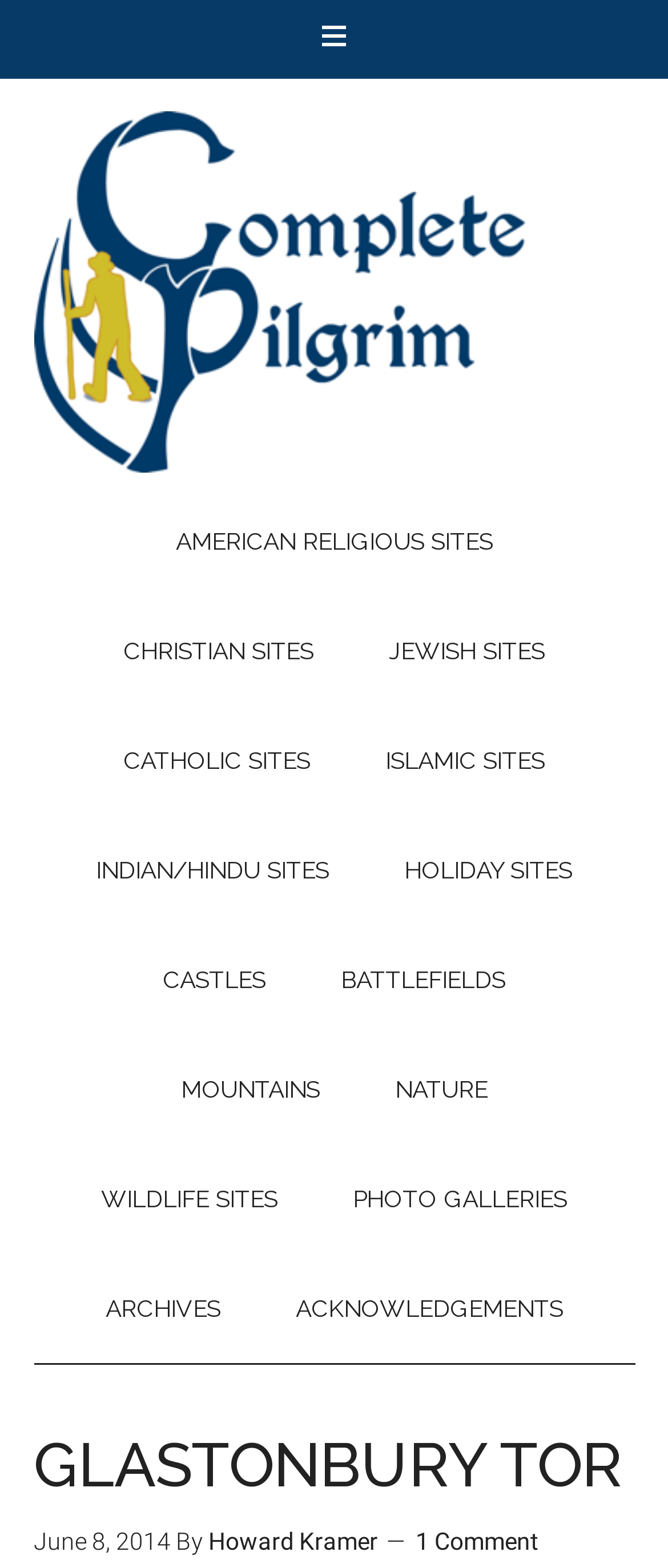Determine the bounding box coordinates of the UI element described below. Use the format (top-left x, top-left y, bottom-right x, bottom-right y) with floating point numbers between 0 and 1: WILDLIFE SITES

[0.1, 0.73, 0.467, 0.799]